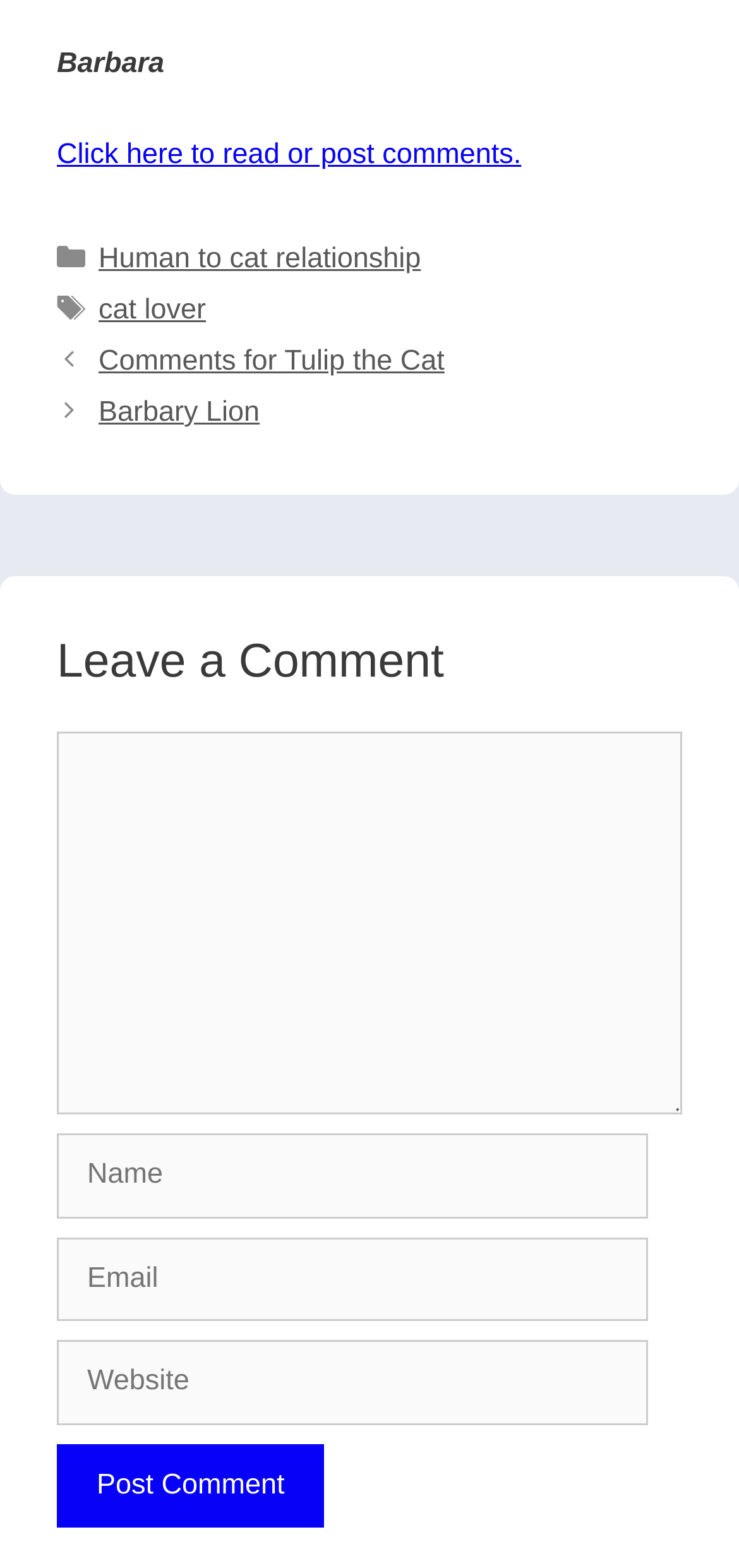Identify the bounding box coordinates of the area you need to click to perform the following instruction: "Click to read or post comments".

[0.077, 0.088, 0.705, 0.109]